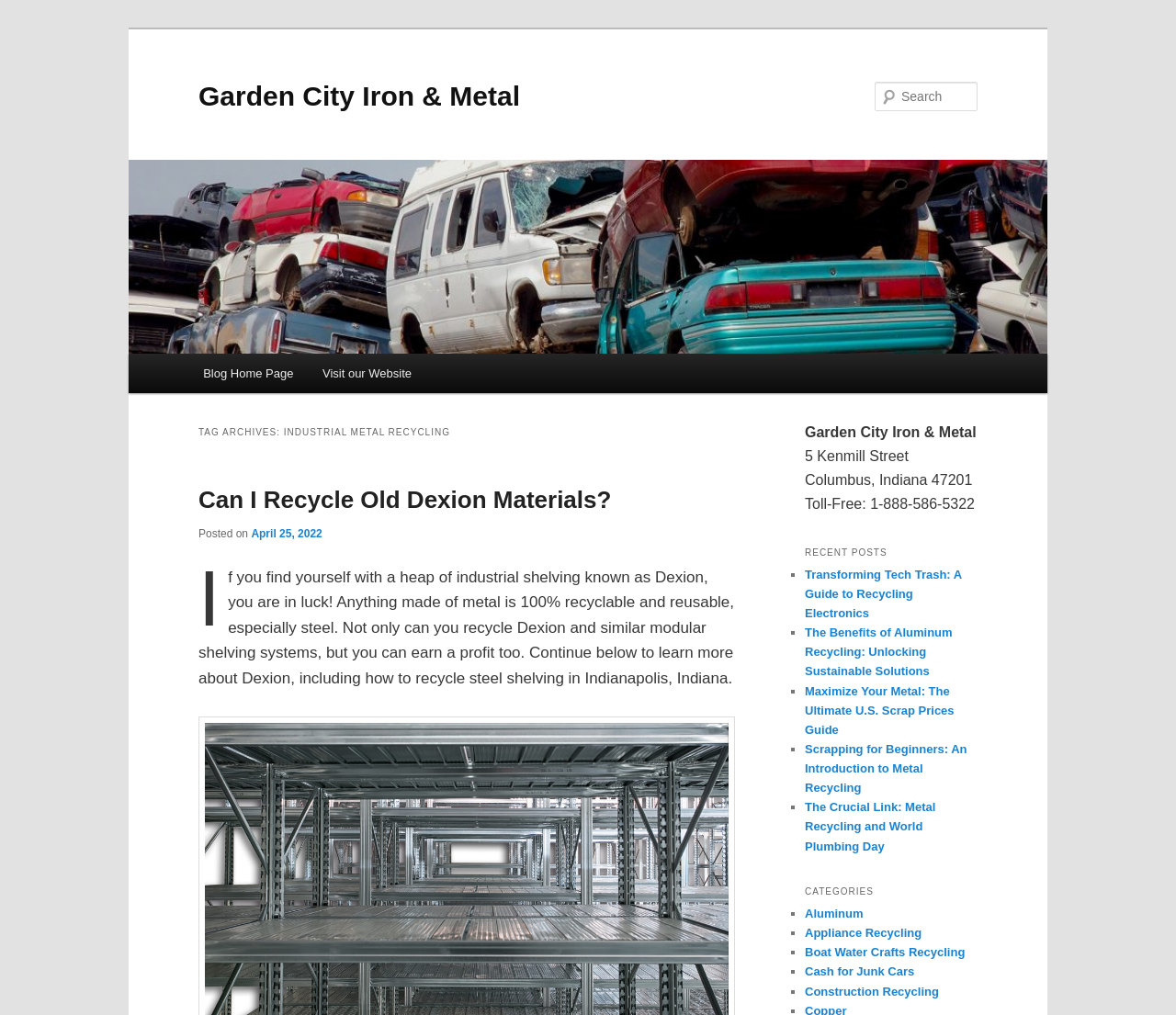Answer the following in one word or a short phrase: 
What is the name of the company?

Garden City Iron & Metal